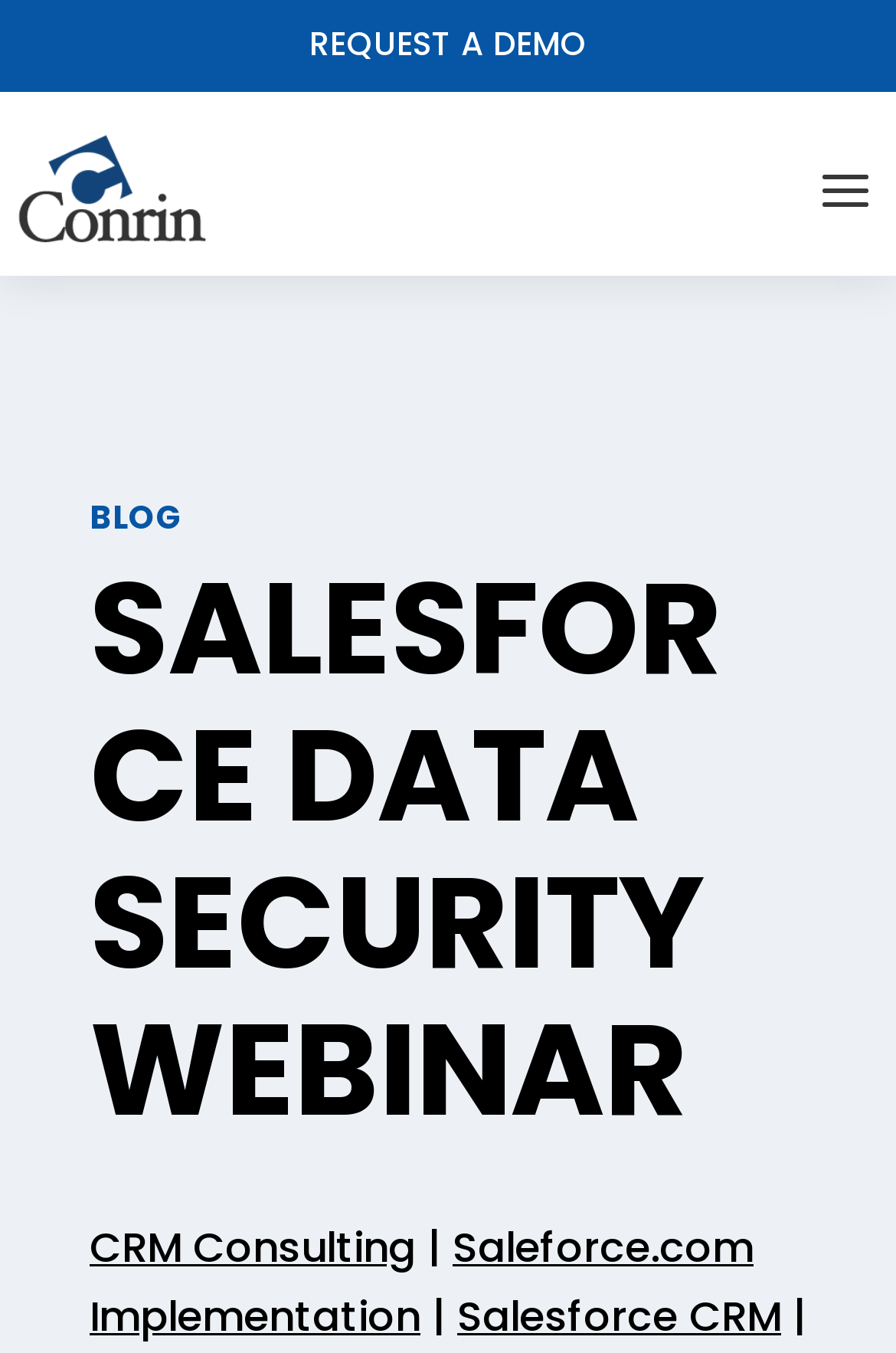Answer the following query concisely with a single word or phrase:
What is the main topic of the webinar?

Salesforce Data Security